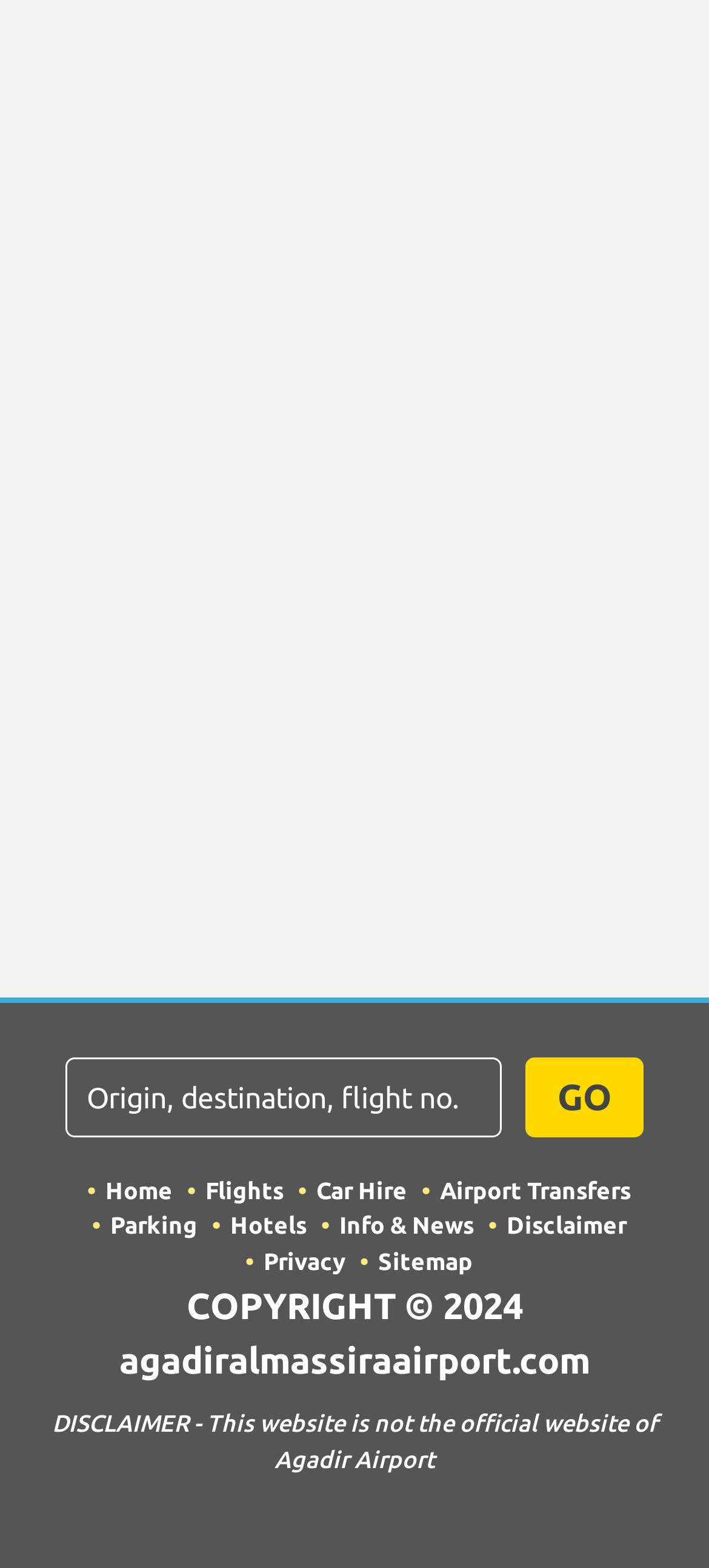What is the copyright year of the website?
Look at the image and provide a detailed response to the question.

The StaticText element at the bottom of the page reads 'COPYRIGHT © 2024 agadiralmassiraairport.com', indicating that the website's copyright year is 2024.